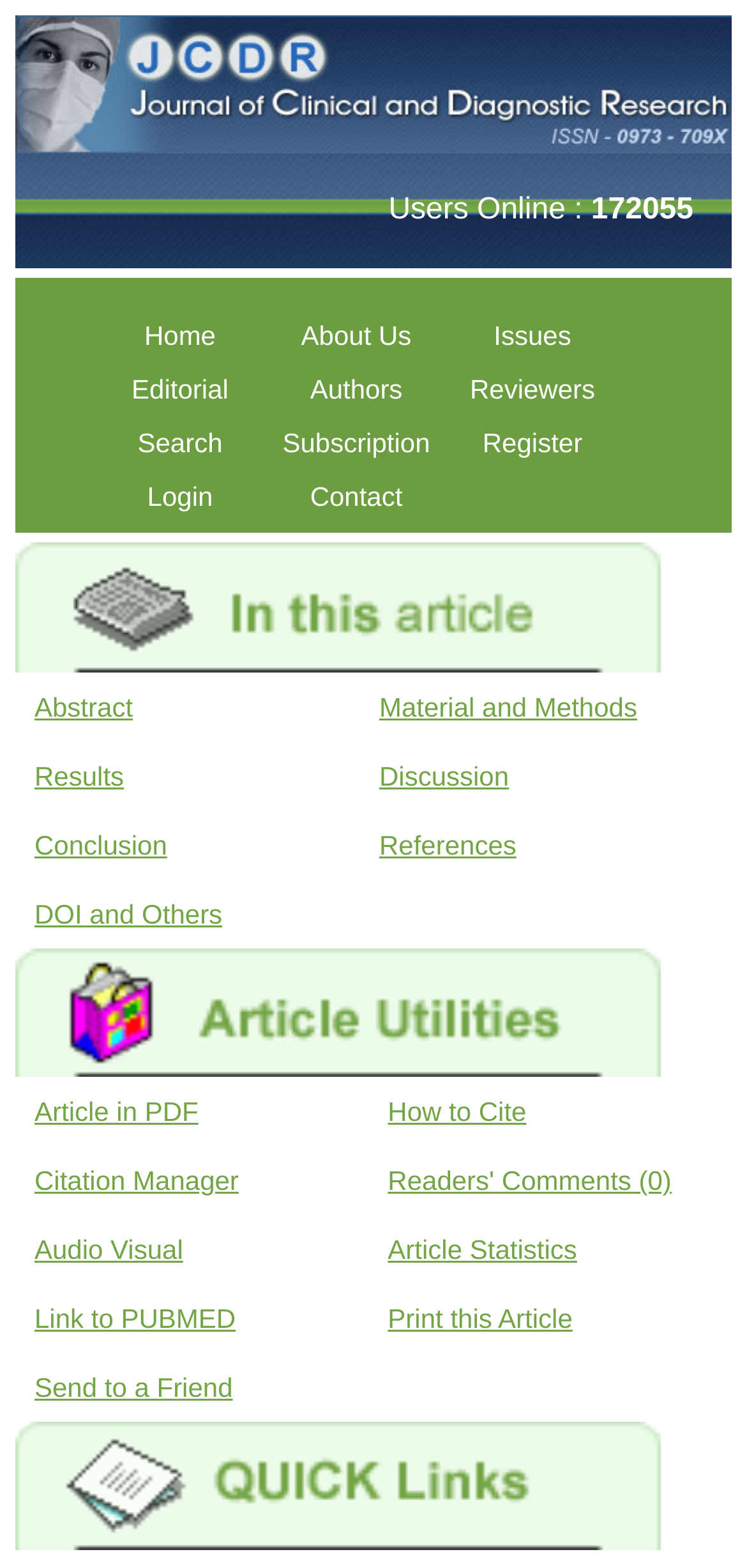Predict the bounding box coordinates of the area that should be clicked to accomplish the following instruction: "register for an account". The bounding box coordinates should consist of four float numbers between 0 and 1, i.e., [left, top, right, bottom].

[0.646, 0.273, 0.78, 0.293]